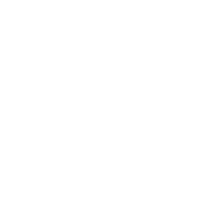Explain what is happening in the image with as much detail as possible.

The image features an elegant design of a sound therapy card, specifically the "Nature Journey Card for Sound Oasis 650." This product is created to enhance relaxation and promote better sleep experiences through soothing natural sounds. It is often used in conjunction with sound machines, like the SOUND OASIS S-580, to create a calming environment. The card may include various nature scenes or themes, appealing especially to those seeking to add a natural touch to their sound therapy routines. With its focus on tranquility, the card serves as a tool for improving sleep patterns, particularly for babies and young children.